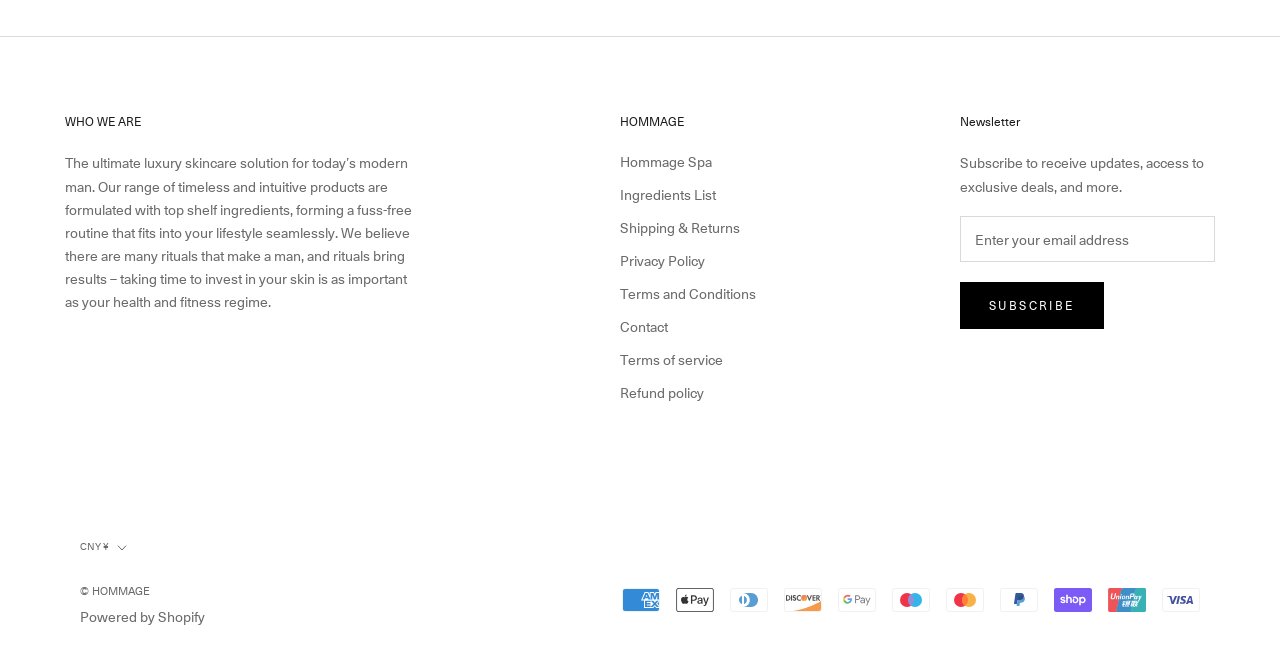Locate the bounding box coordinates of the element that should be clicked to fulfill the instruction: "Click on Hommage Spa".

[0.484, 0.226, 0.59, 0.257]